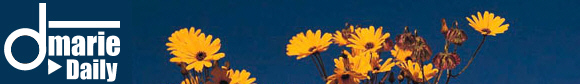Offer a detailed narrative of the scene depicted in the image.

The image features a vibrant header for "dMarie Daily," showcasing a simple yet elegant logo positioned on the left side. The logo consists of a lowercase 'd' stylized with a forward arrow, symbolizing progress and daily offerings. To the right, a cluster of bright yellow flowers contrasts beautifully against a deep blue sky, embodying a sense of freshness and positivity. This visually appealing combination of elements effectively sets the tone for the content of dMarie Daily, inviting readers to explore a delightful blend of personal stories, insights, and potentially useful features that resonate with everyday life.